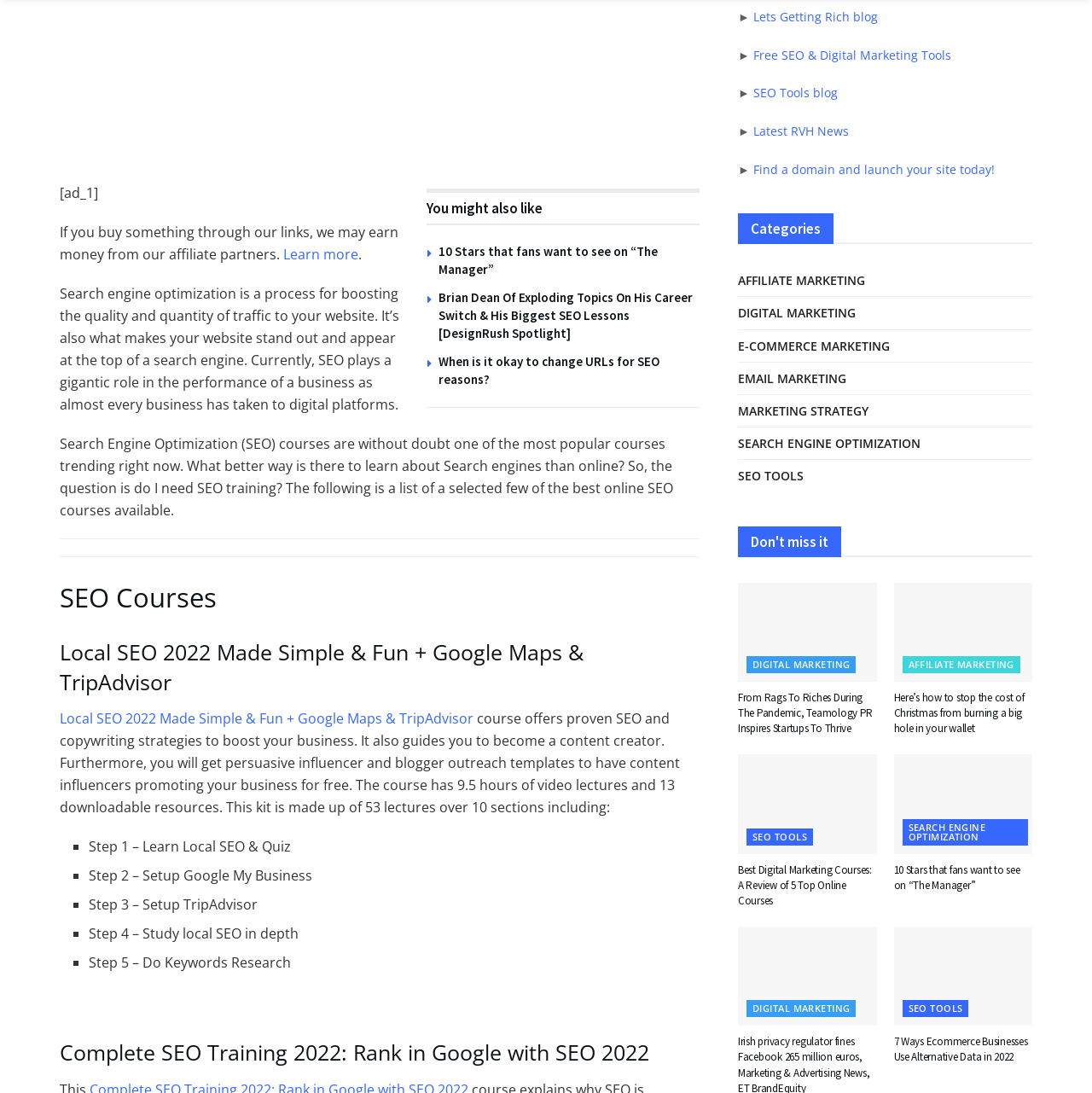Please locate the bounding box coordinates of the element that needs to be clicked to achieve the following instruction: "Read the article '10 Stars that fans want to see on “The Manager”'". The coordinates should be four float numbers between 0 and 1, i.e., [left, top, right, bottom].

[0.402, 0.223, 0.602, 0.254]